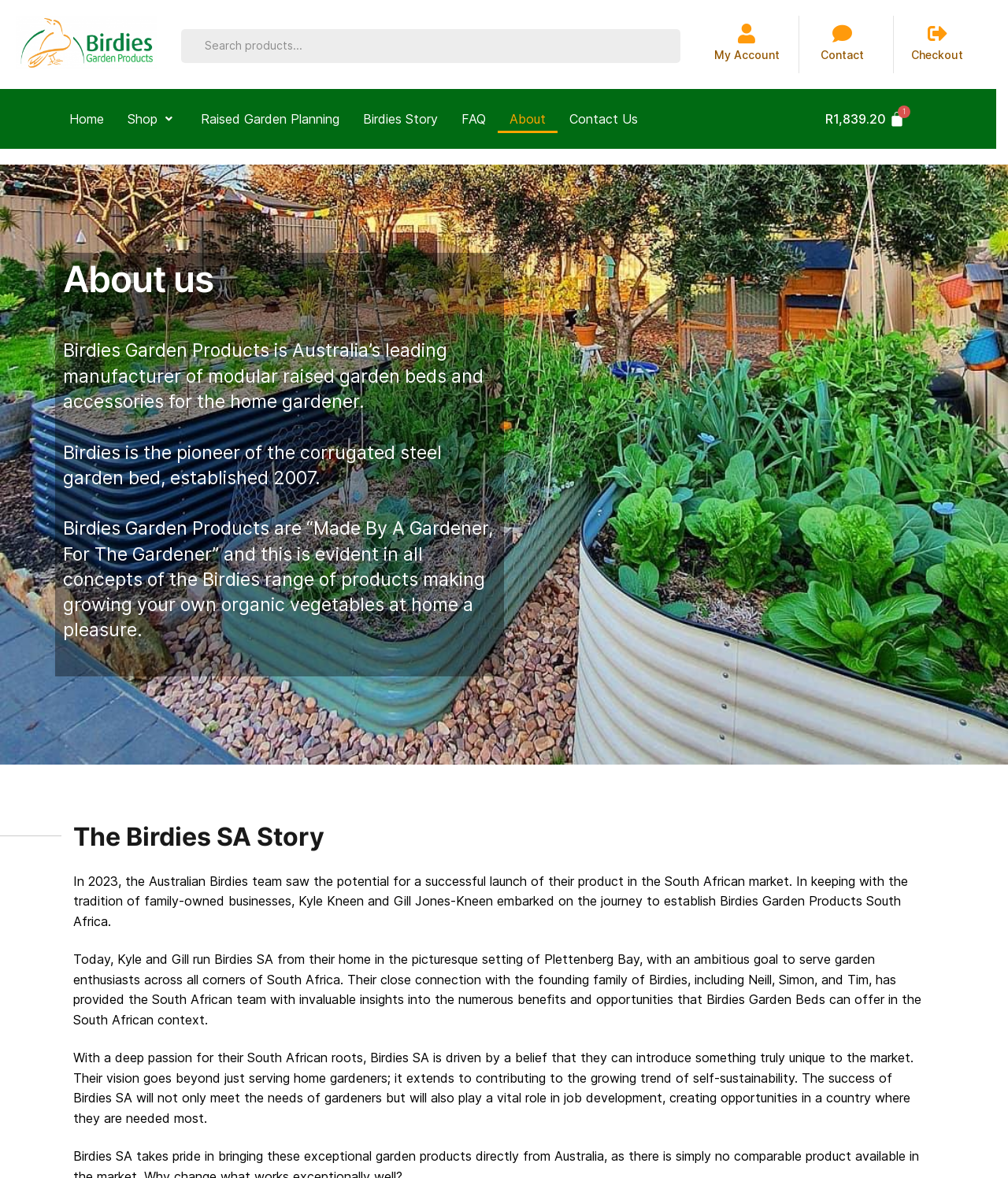Generate a thorough description of the webpage.

The webpage is about Birdies Garden Products, a leading manufacturer of modular raised garden beds and accessories. At the top left corner, there is a search bar with a searchbox labeled "Search". Next to it, there are several links, including "My Account", "Contact", "Checkout", and others, which are horizontally aligned. 

On the top right corner, there are more links, including "Home", "Shop", "Raised Garden Planning", "Birdies Story", "FAQ", "About", and "Contact Us". These links are also horizontally aligned.

Below the top navigation bar, there is a main content section. The page title "About us" is displayed prominently, followed by a brief description of Birdies Garden Products, which is Australia's leading manufacturer of modular raised garden beds and accessories. 

Further down, there is a section titled "The Birdies SA Story", which tells the story of how Birdies Garden Products was established in South Africa. This section consists of three paragraphs of text, which describe the journey of Kyle Kneen and Gill Jones-Kneen in launching Birdies Garden Products in South Africa, their goals, and their vision for contributing to the growing trend of self-sustainability.